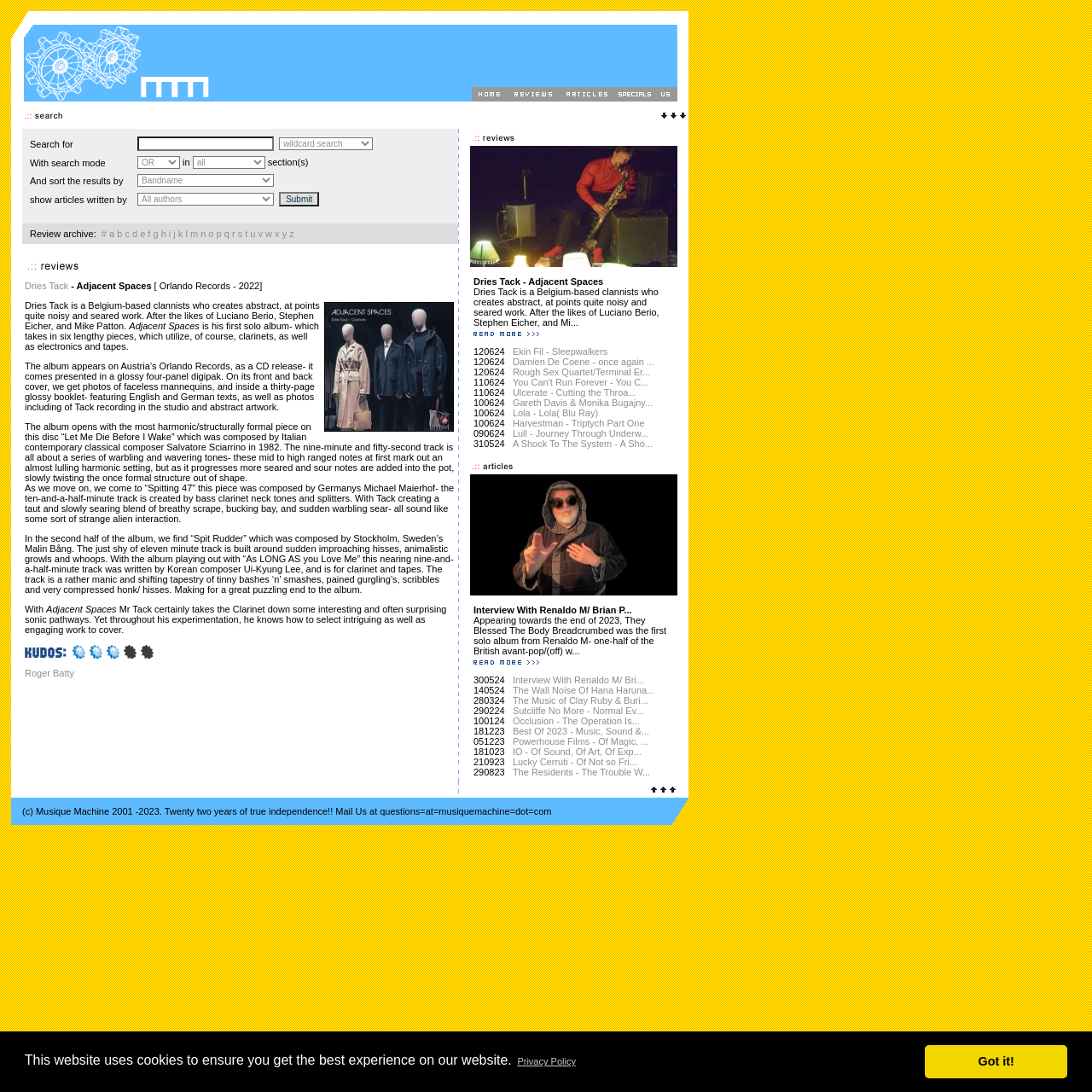Specify the bounding box coordinates of the region I need to click to perform the following instruction: "Read 'TRENDING NOW'". The coordinates must be four float numbers in the range of 0 to 1, i.e., [left, top, right, bottom].

None